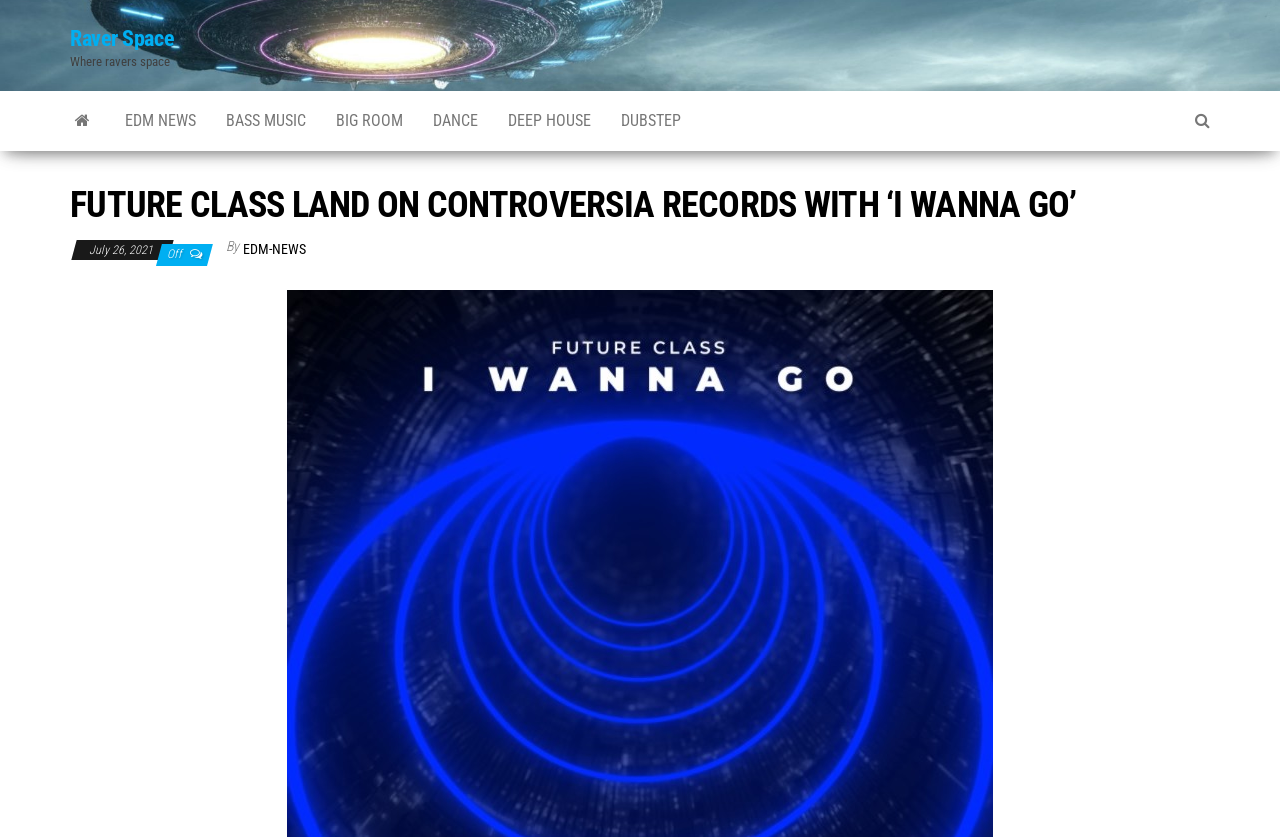What is the genre of music mentioned?
Based on the image, give a one-word or short phrase answer.

EDM